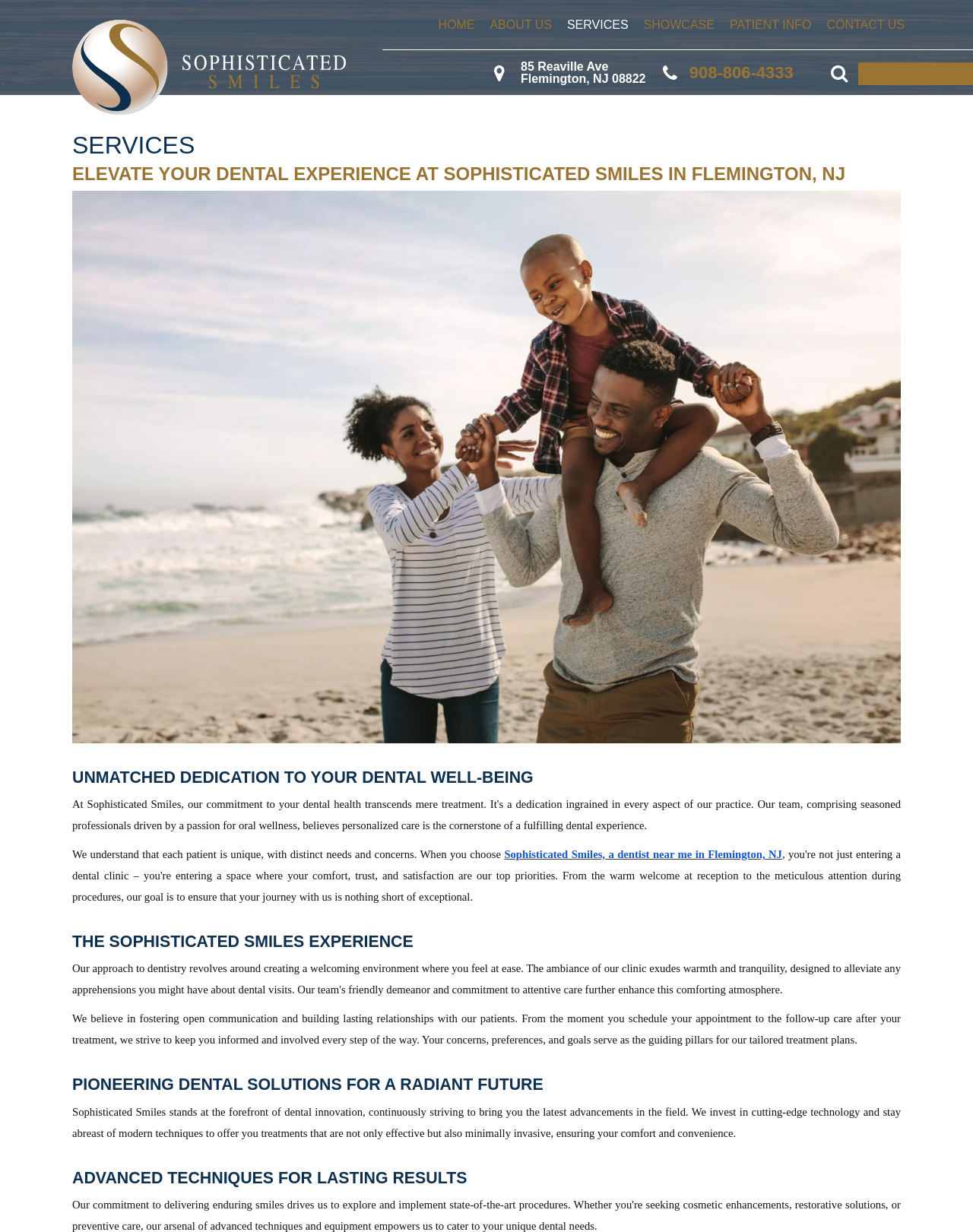What is the phone number of Sophisticated Smiles?
Deliver a detailed and extensive answer to the question.

I found the phone number by looking at the link element with the text '908-806-4333' which is located at the top of the webpage, next to the address.